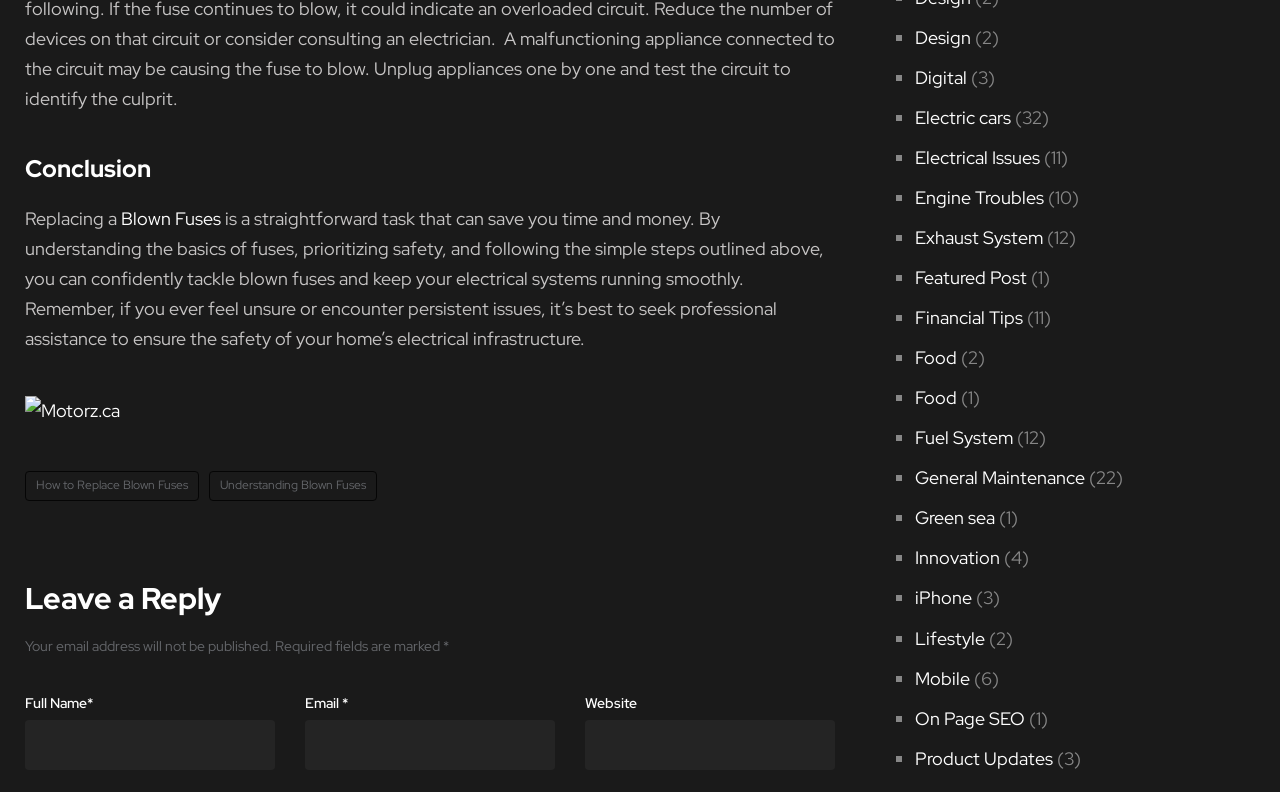What is the title of the first heading?
Give a single word or phrase as your answer by examining the image.

Conclusion